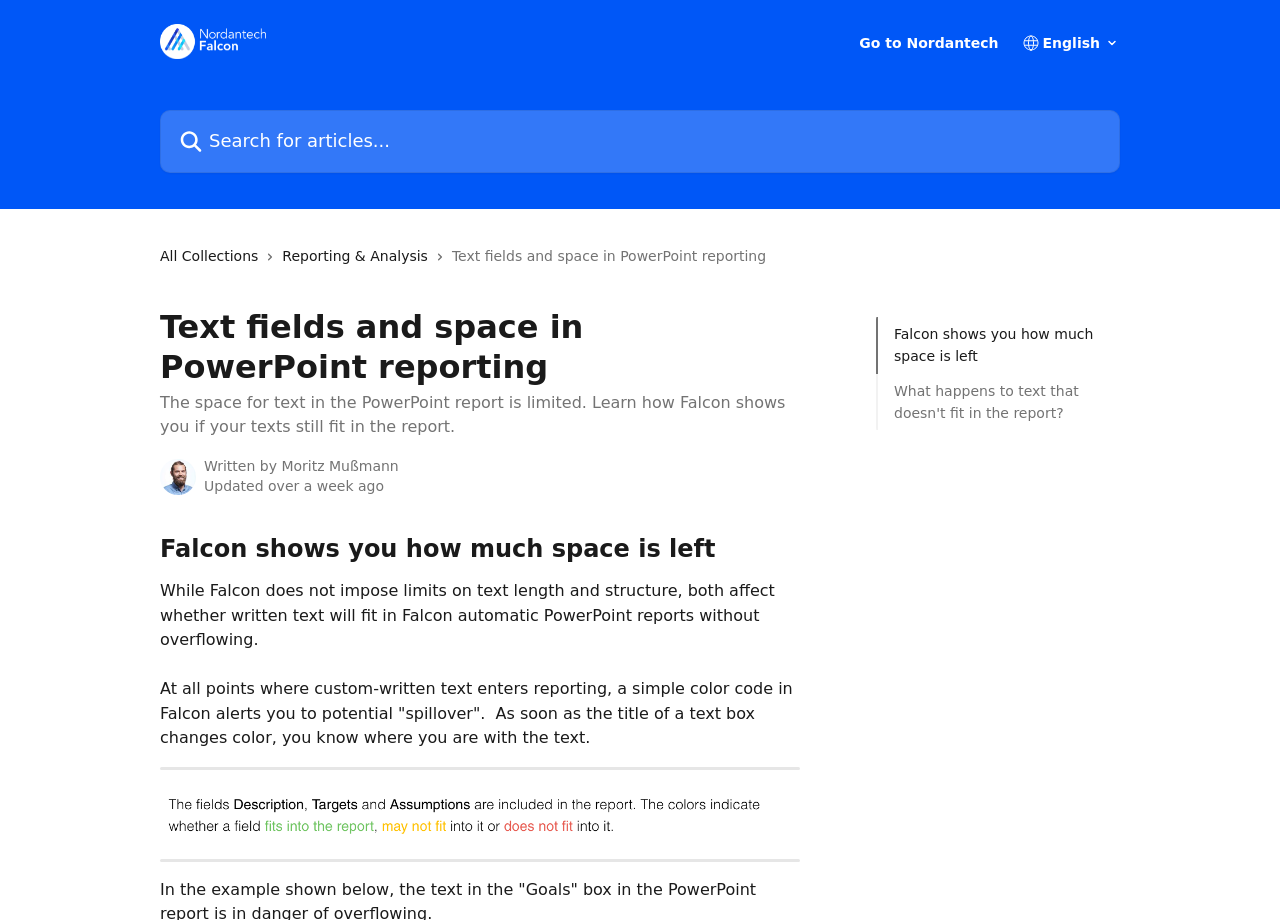Provide the bounding box coordinates of the area you need to click to execute the following instruction: "Click on Falcon shows you how much space is left".

[0.698, 0.351, 0.862, 0.4]